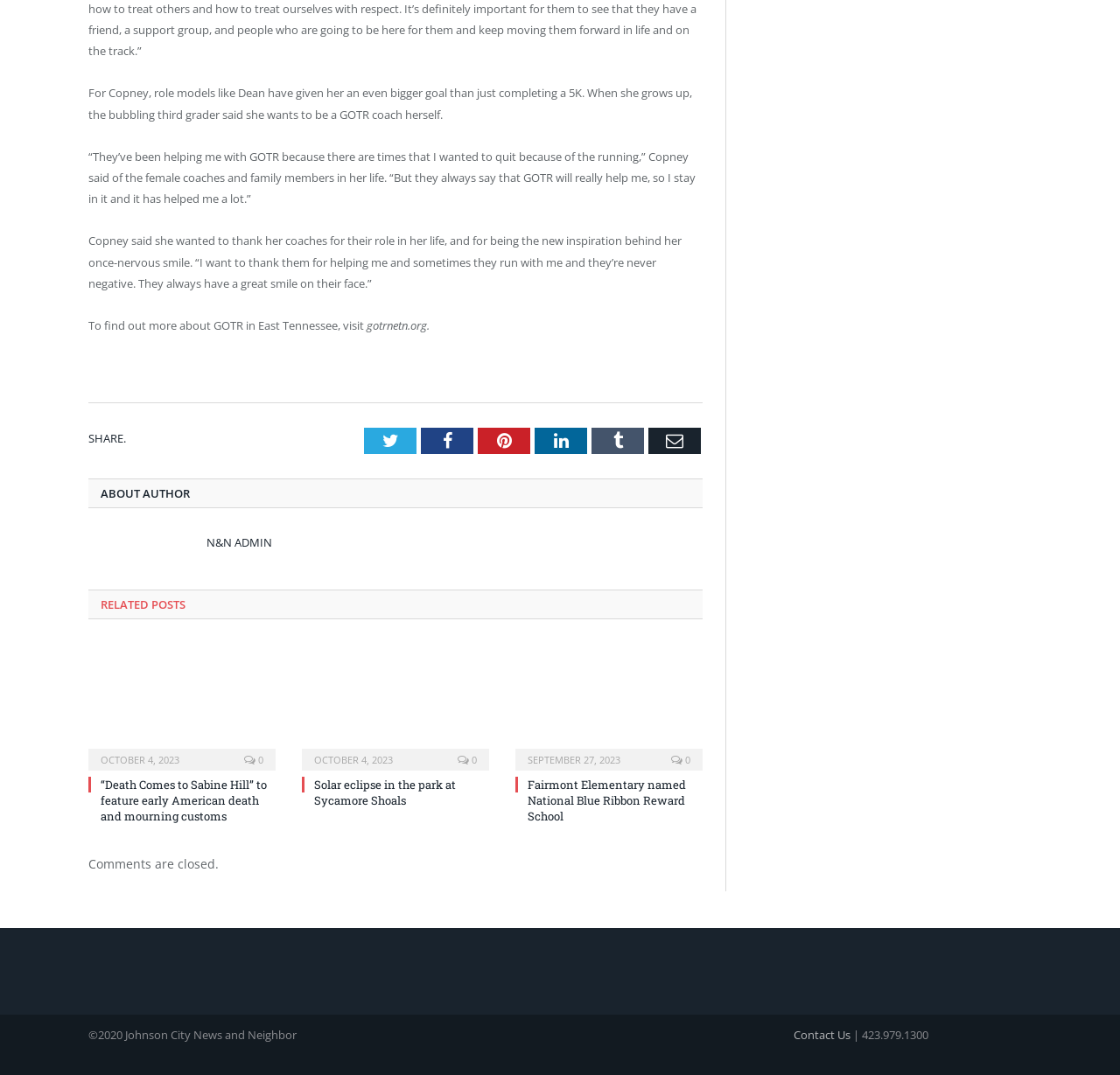Refer to the image and provide an in-depth answer to the question: 
What is the website URL mentioned in the article?

The article provides a URL, 'gotrnetn.org', which is the website for GOTR in East Tennessee, where readers can find more information about the organization and its activities.